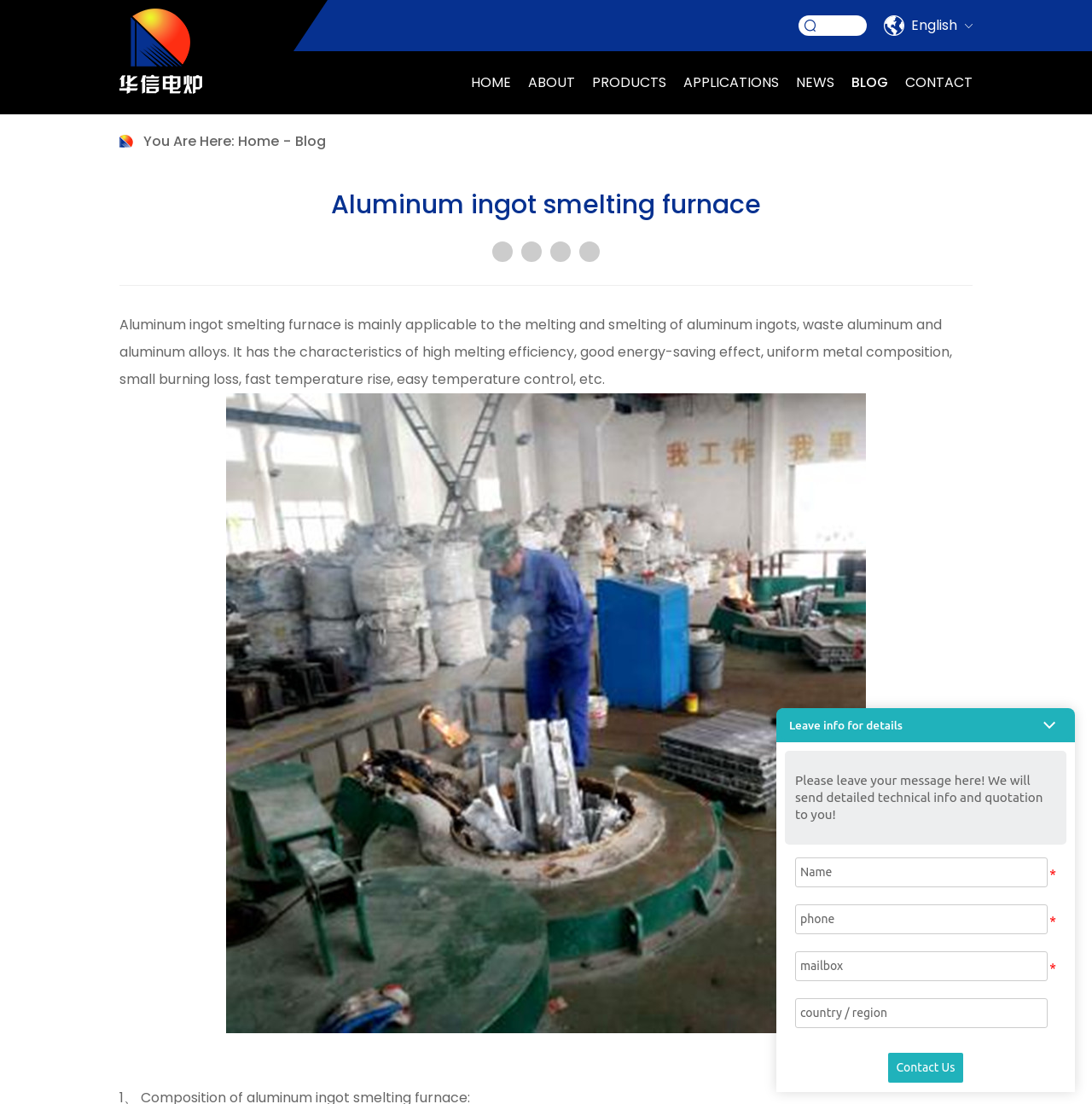How many links are there in the main navigation menu?
Using the information from the image, give a concise answer in one word or a short phrase.

7